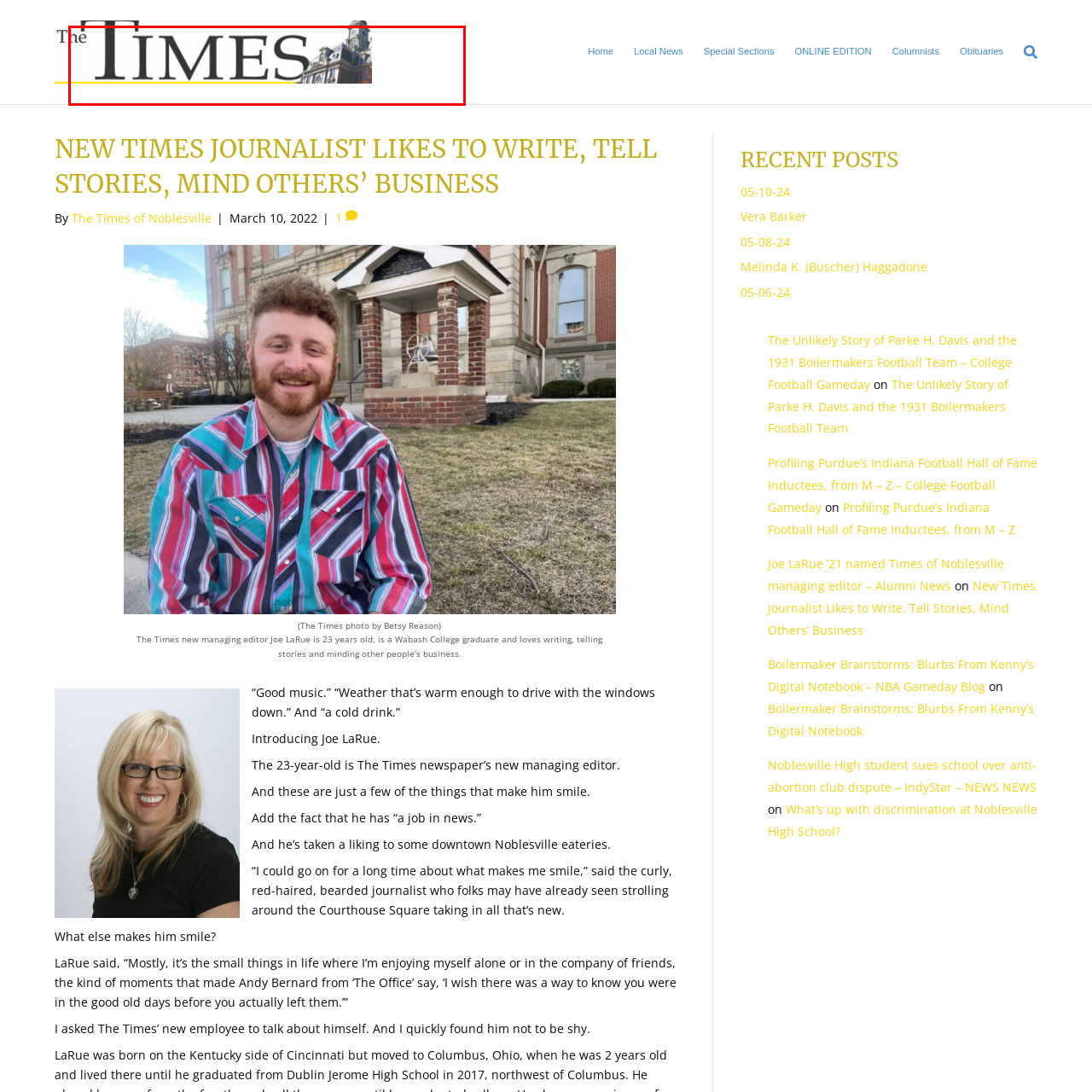What is the profession of Joe LaRue?
Take a look at the image highlighted by the red bounding box and provide a detailed answer to the question.

The article's title mentions Joe LaRue as the new managing editor, indicating his profession and role in the publication.